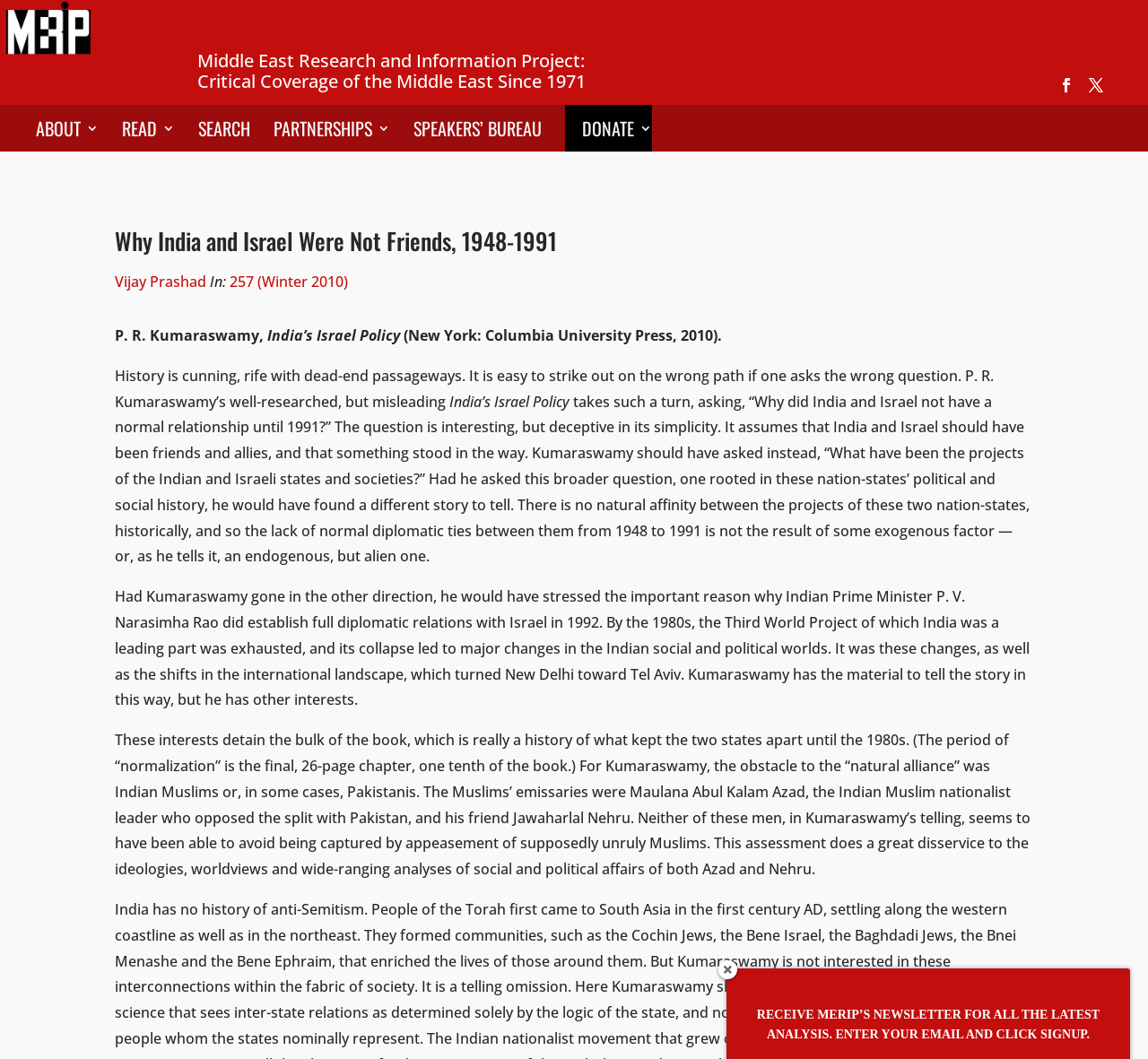Calculate the bounding box coordinates for the UI element based on the following description: "257 (Winter 2010)". Ensure the coordinates are four float numbers between 0 and 1, i.e., [left, top, right, bottom].

[0.2, 0.279, 0.303, 0.298]